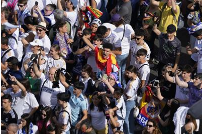What is the mood of the crowd? Refer to the image and provide a one-word or short phrase answer.

Electric